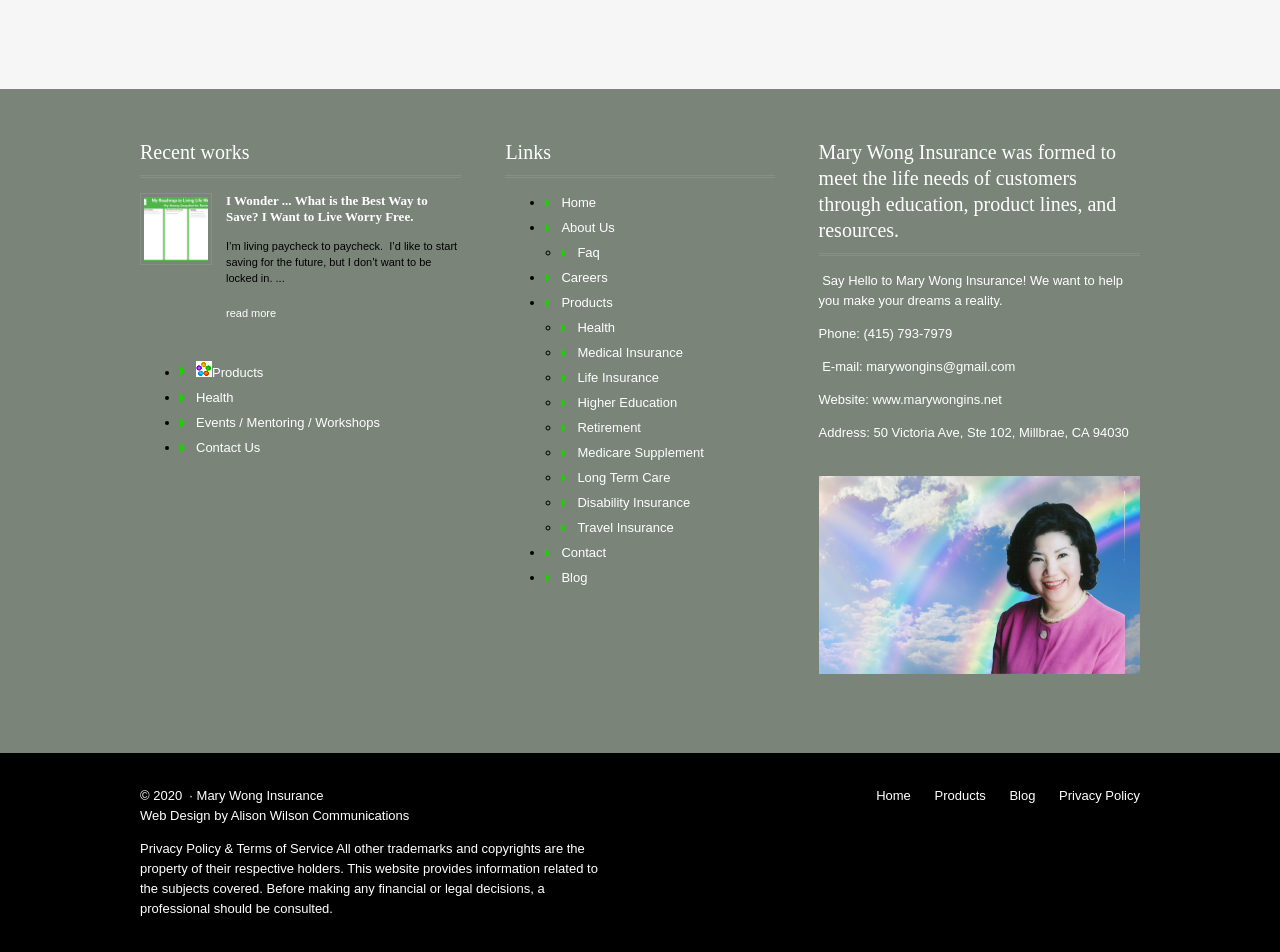Provide the bounding box coordinates of the UI element that matches the description: "Products".

[0.153, 0.383, 0.206, 0.399]